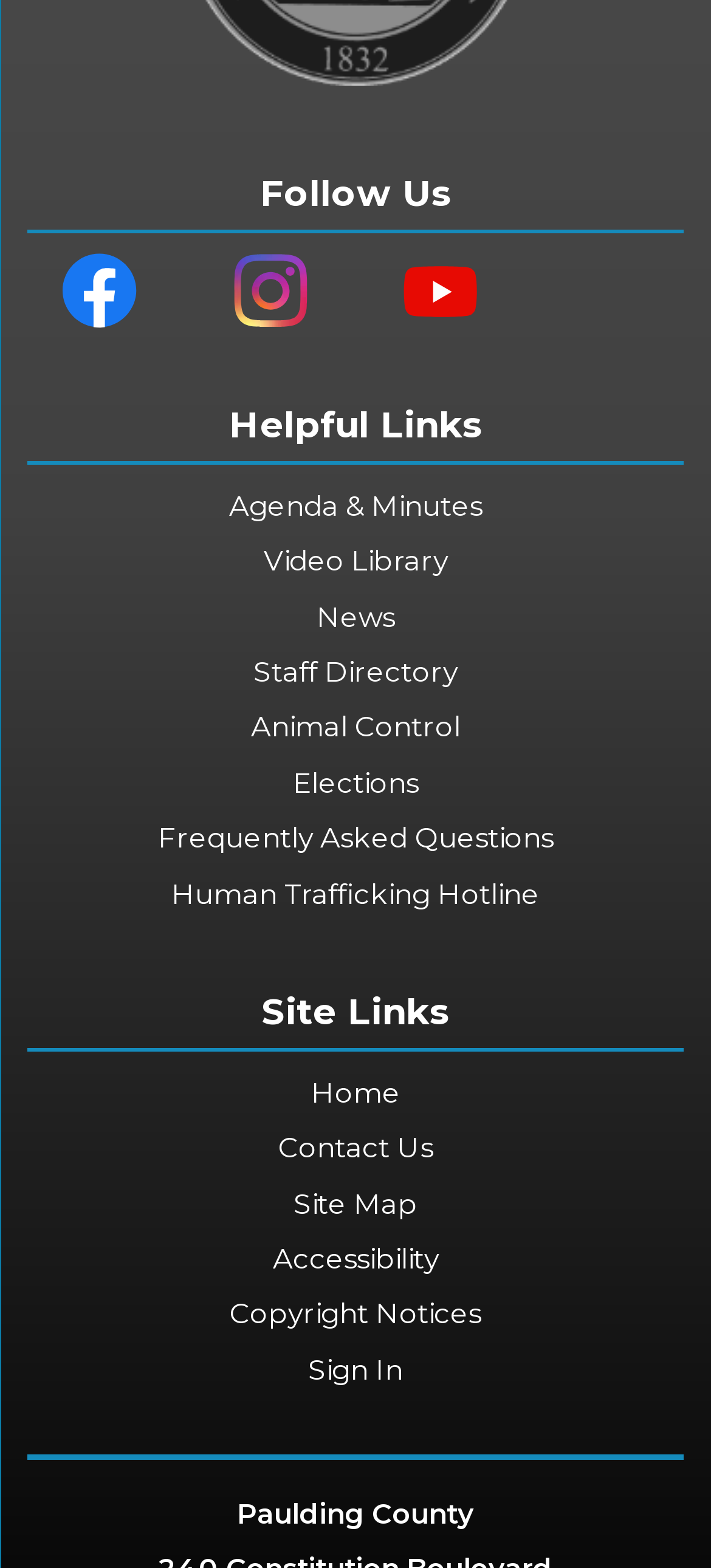How many links are available in the 'Helpful Links' section?
Based on the screenshot, answer the question with a single word or phrase.

9